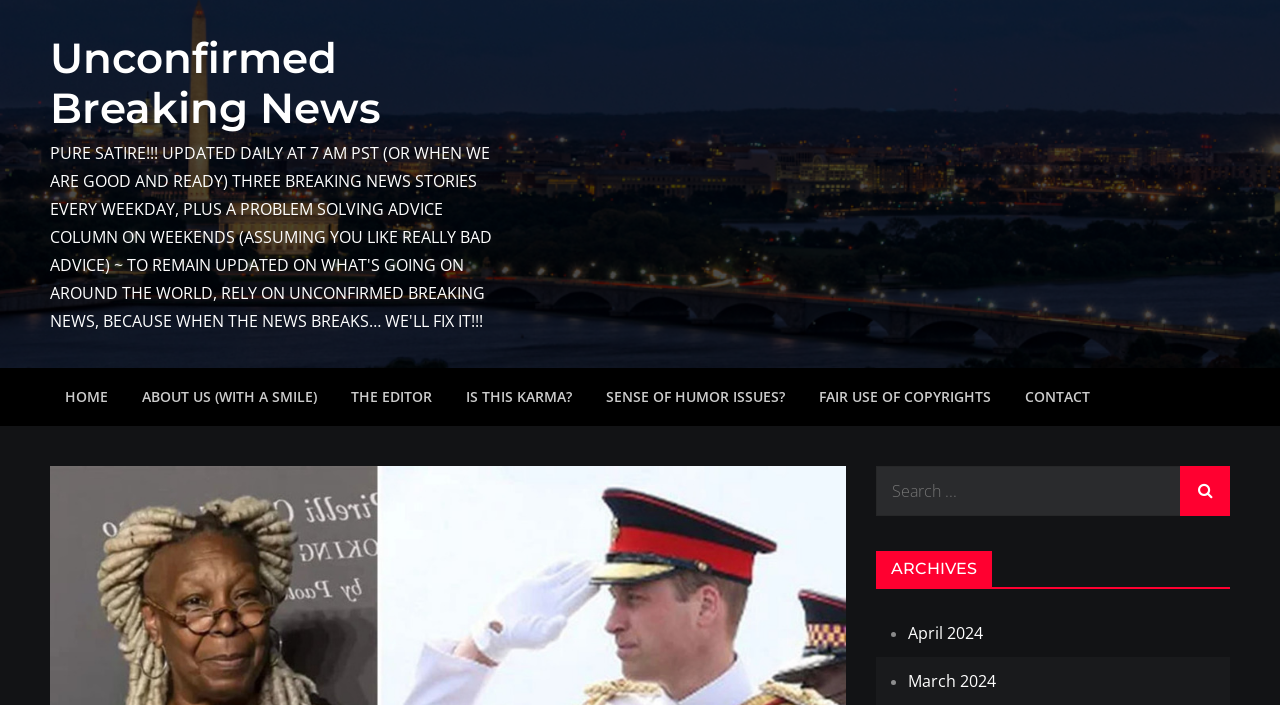Use a single word or phrase to answer the question: 
How many archive links are available?

2